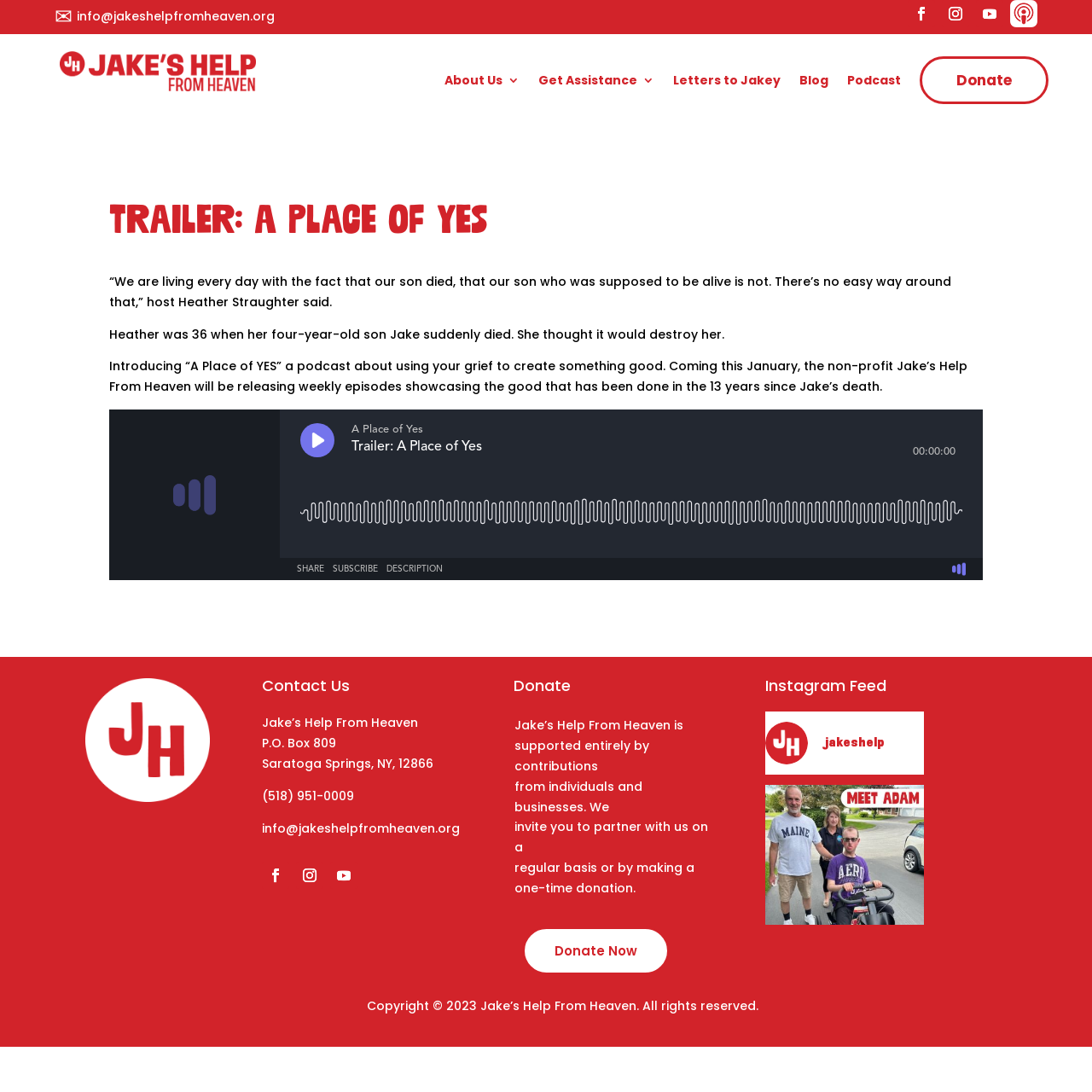Please specify the bounding box coordinates of the clickable region necessary for completing the following instruction: "Click the Contact link". The coordinates must consist of four float numbers between 0 and 1, i.e., [left, top, right, bottom].

None